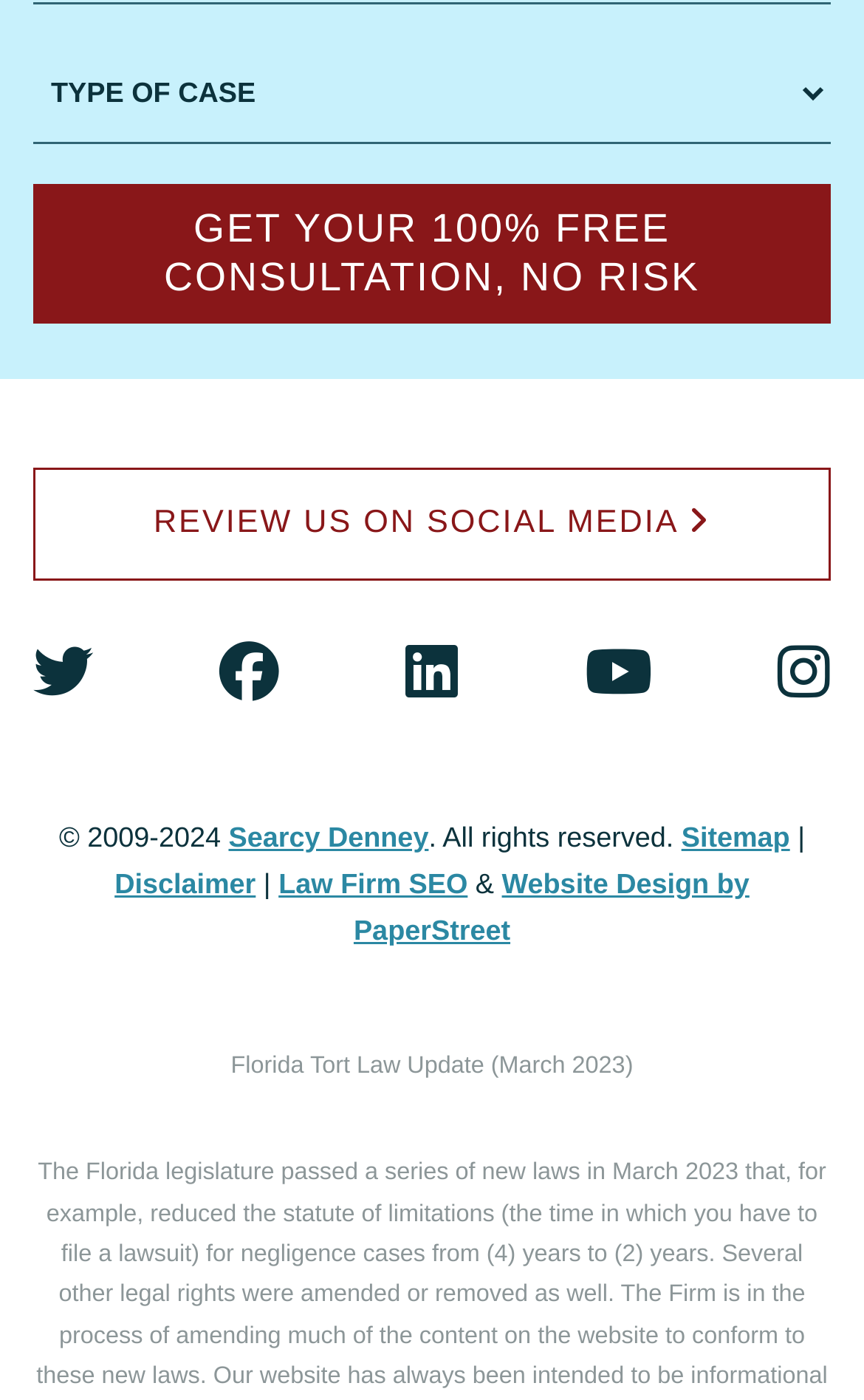With reference to the screenshot, provide a detailed response to the question below:
What is the copyright period for the website's content?

The webpage contains a copyright notice '© 2009-2024' which indicates that the content on the website is copyrighted from 2009 to 2024.